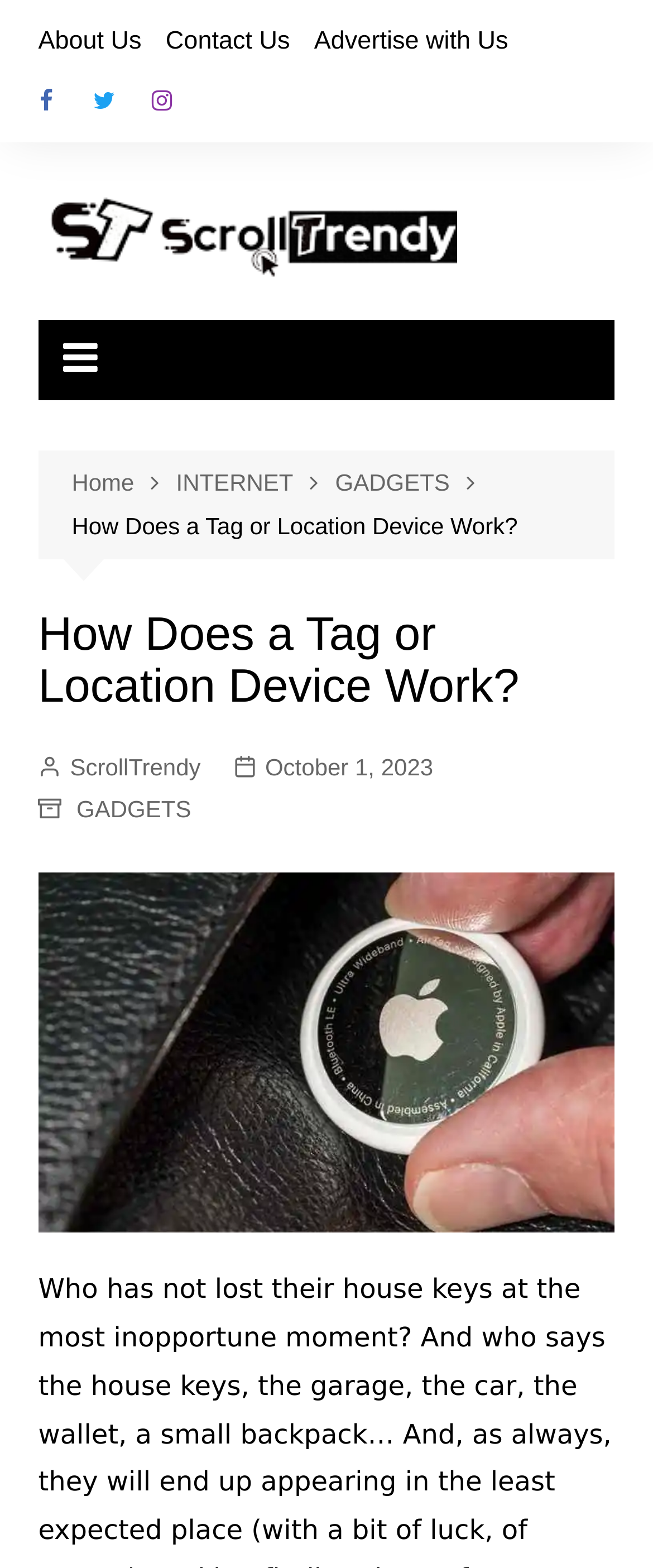Could you find the bounding box coordinates of the clickable area to complete this instruction: "Read the article about How Does a Tag or Location Device Work?"?

[0.058, 0.389, 0.942, 0.455]